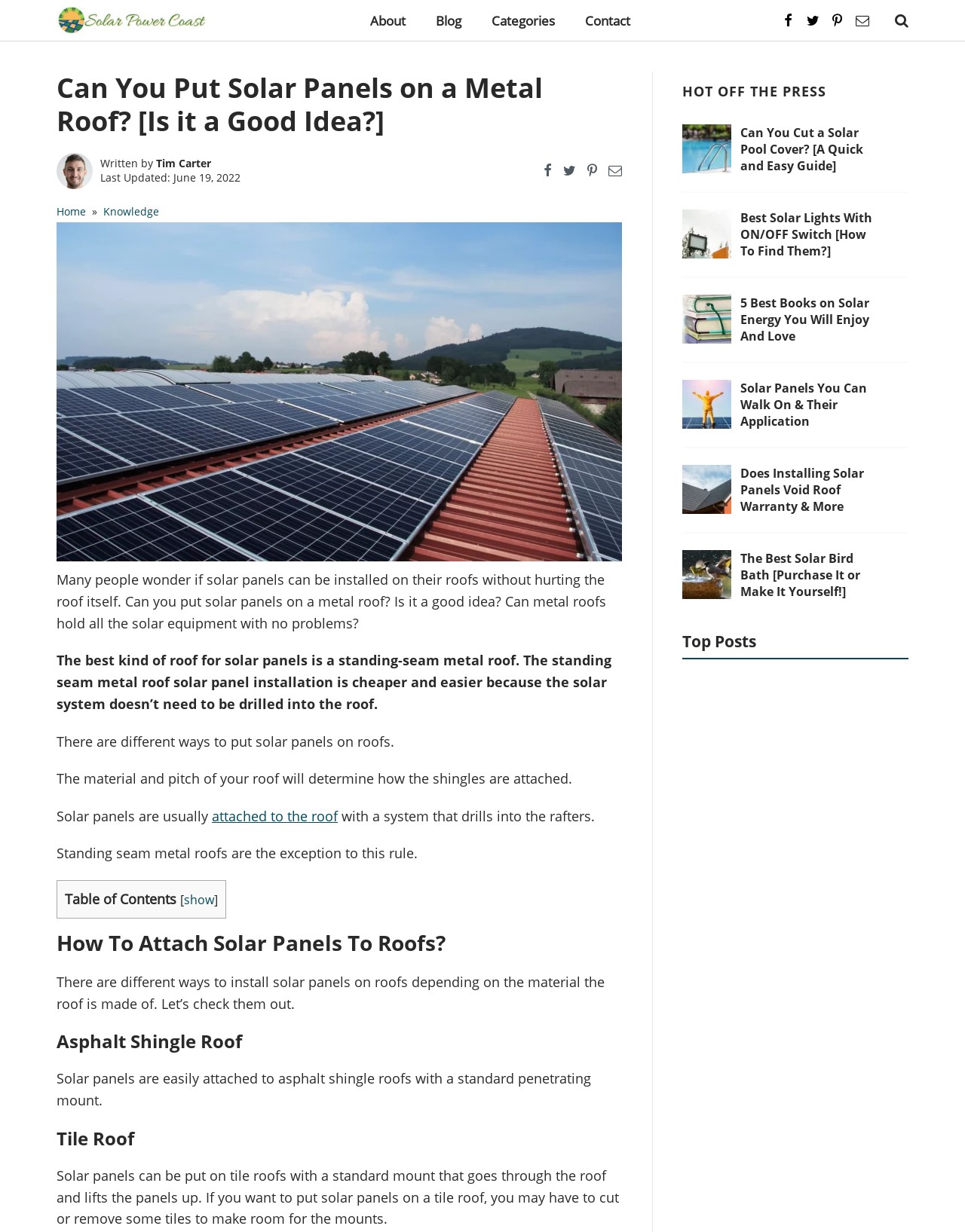Please specify the bounding box coordinates of the clickable region necessary for completing the following instruction: "Click on the 'Facebook' link". The coordinates must consist of four float numbers between 0 and 1, i.e., [left, top, right, bottom].

[0.808, 0.008, 0.826, 0.024]